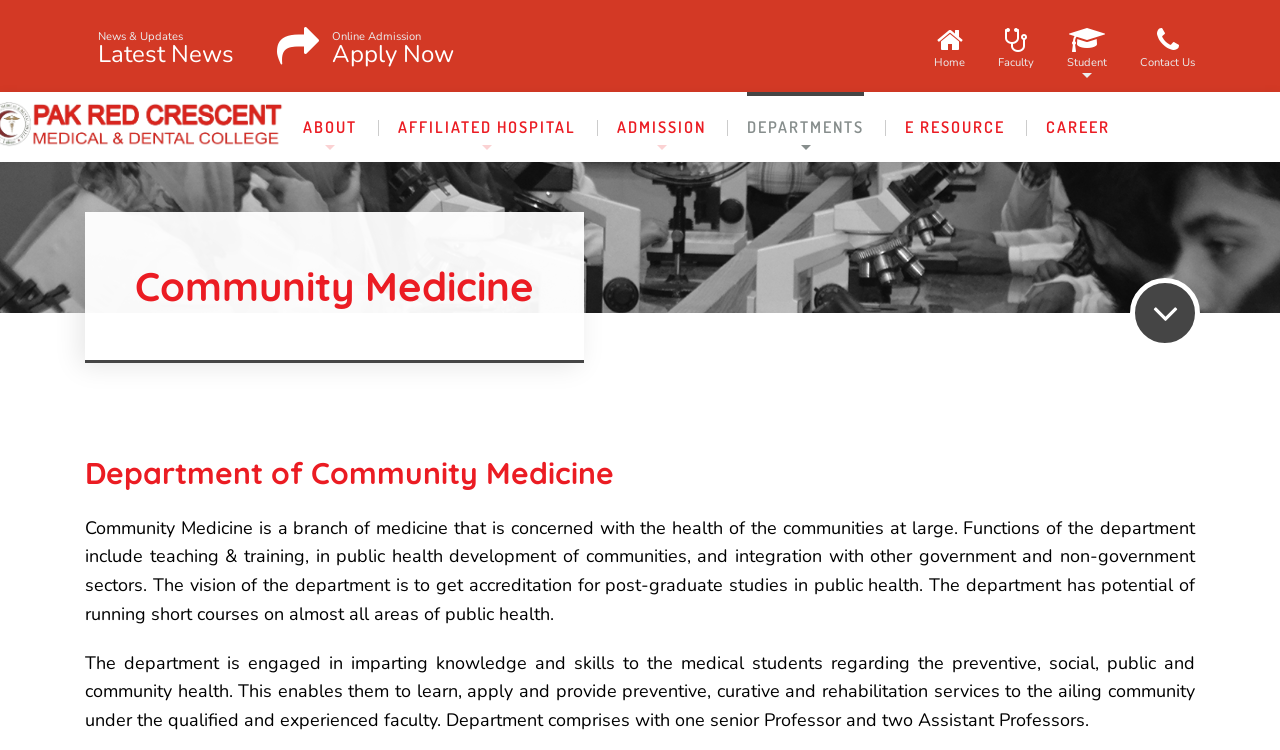Based on the image, provide a detailed and complete answer to the question: 
What does the department teach?

The department teaches medical students about preventive, social, public, and community health, enabling them to learn, apply, and provide preventive, curative, and rehabilitation services to the ailing community.